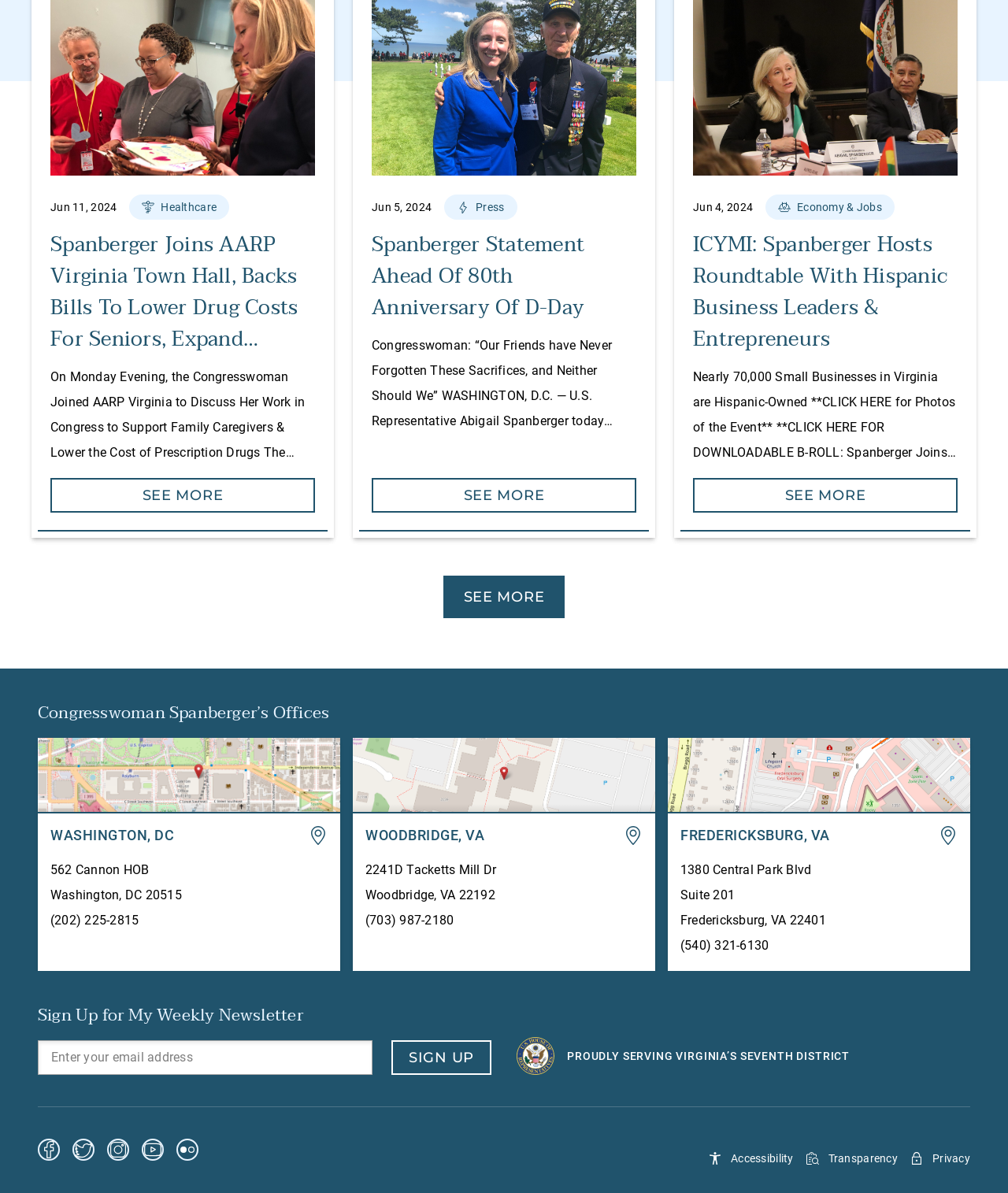Find the bounding box coordinates for the area that should be clicked to accomplish the instruction: "Click Healthcare".

[0.128, 0.163, 0.227, 0.184]